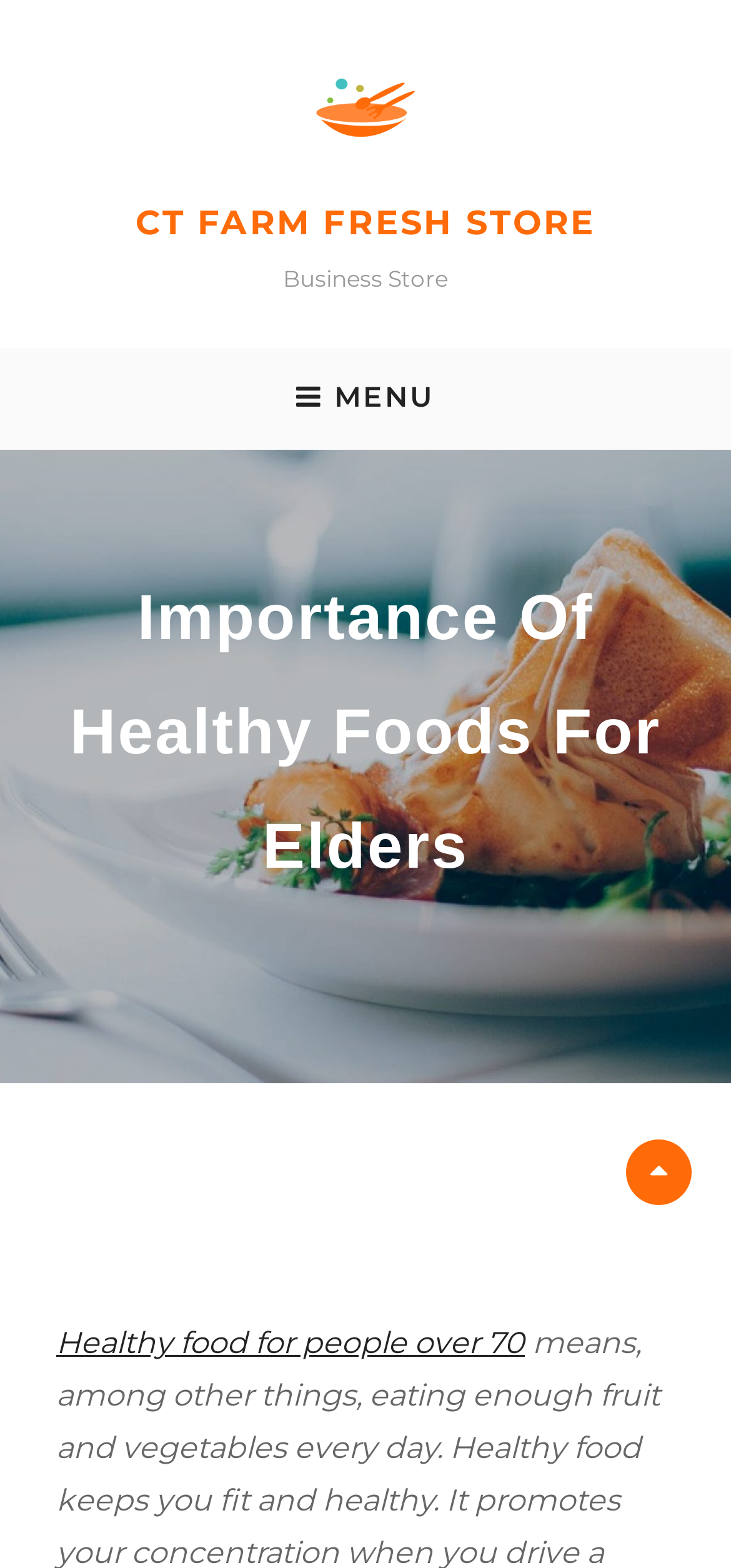Answer the following inquiry with a single word or phrase:
Who is the author of the article?

Not specified